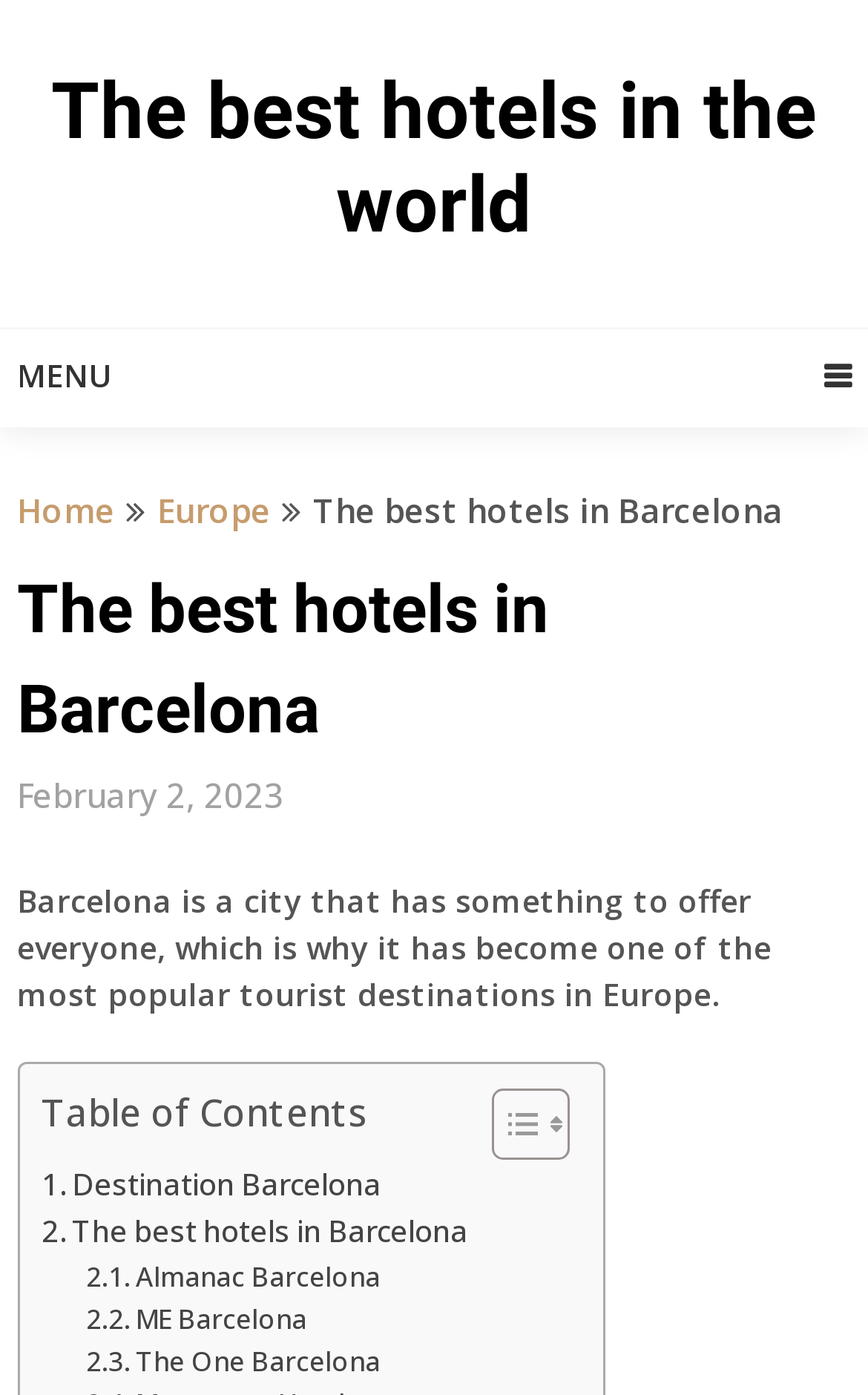Pinpoint the bounding box coordinates of the element you need to click to execute the following instruction: "Click on the MENU button". The bounding box should be represented by four float numbers between 0 and 1, in the format [left, top, right, bottom].

[0.0, 0.236, 1.0, 0.304]